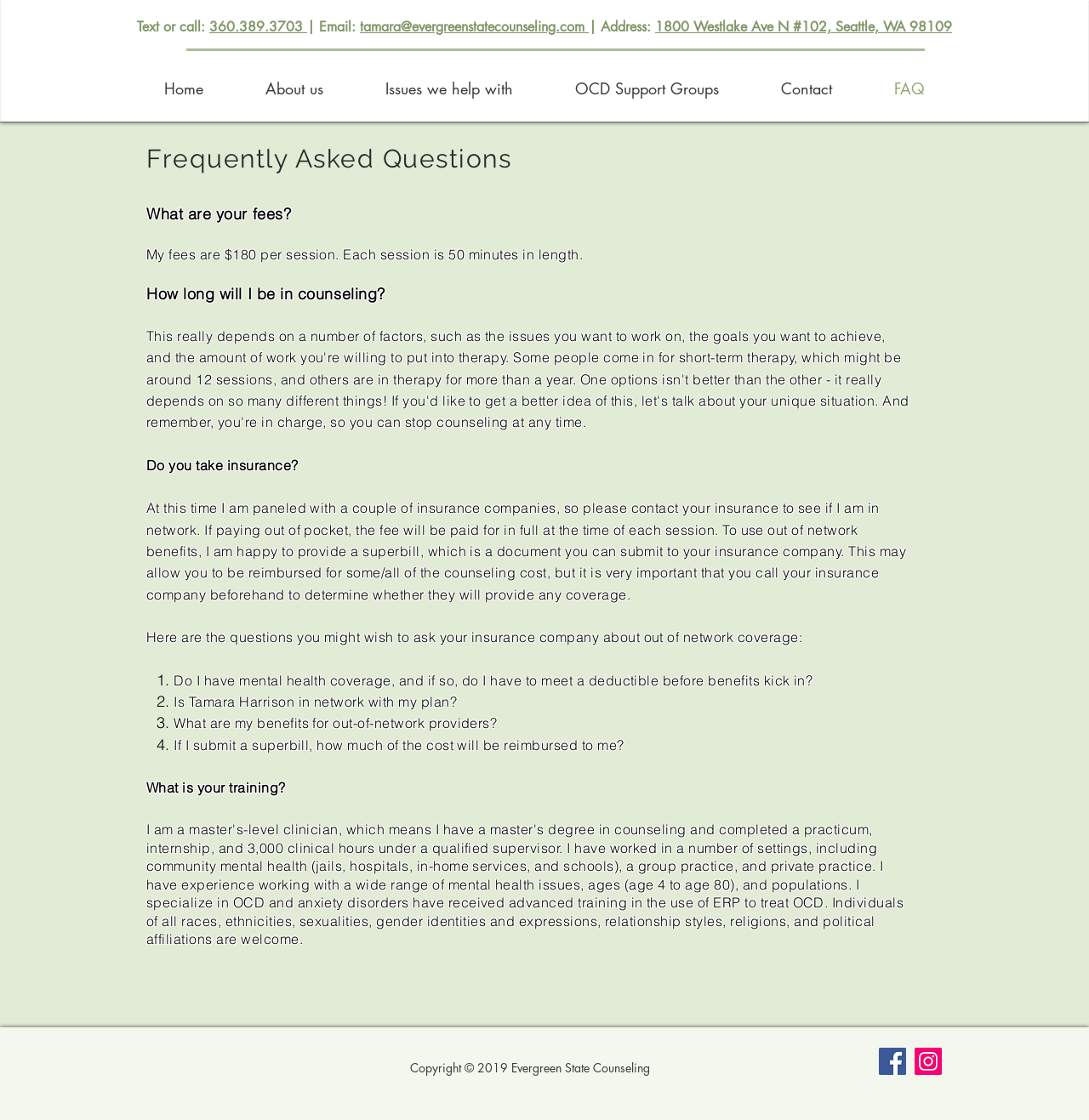Specify the bounding box coordinates of the area that needs to be clicked to achieve the following instruction: "Visit the home page".

[0.122, 0.06, 0.215, 0.1]